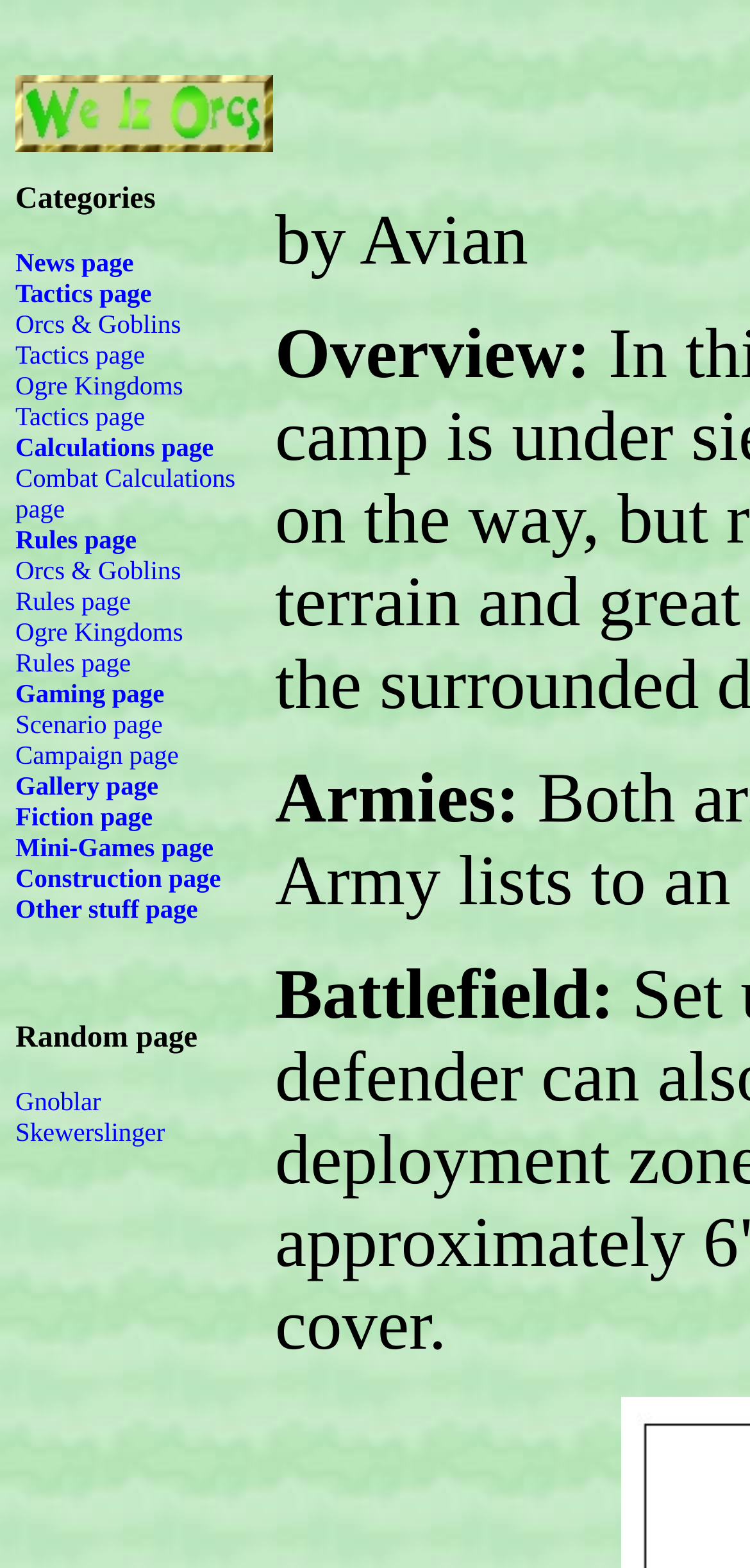Locate the bounding box coordinates of the segment that needs to be clicked to meet this instruction: "View Orcs & Goblins Tactics page".

[0.021, 0.198, 0.241, 0.236]